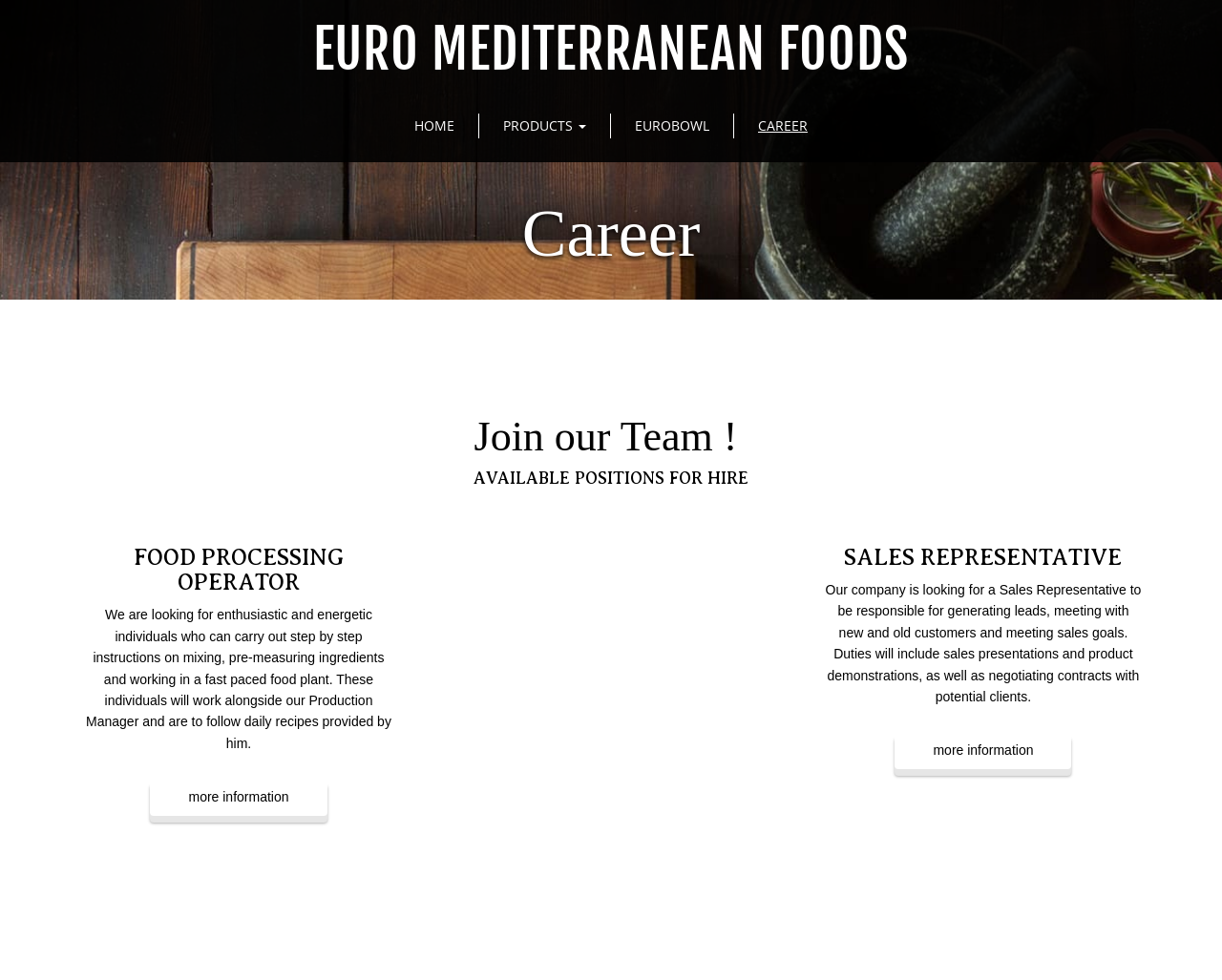What is the purpose of the Sales Representative?
Answer the question with a single word or phrase derived from the image.

Generate leads and meet sales goals